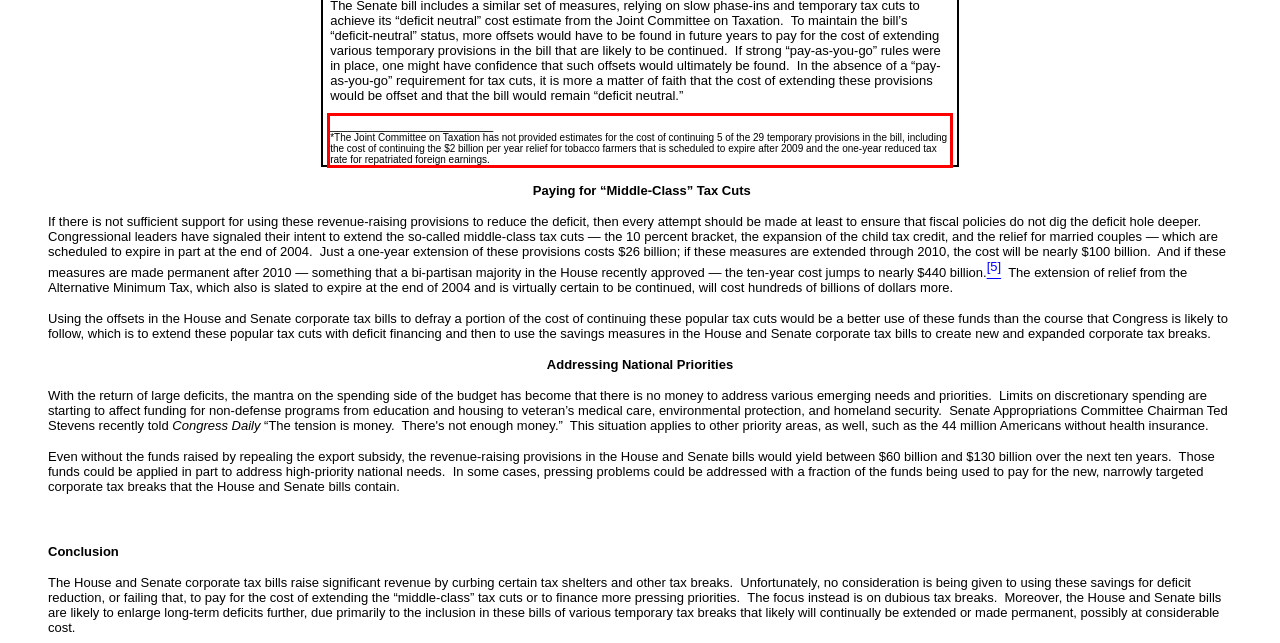Extract and provide the text found inside the red rectangle in the screenshot of the webpage.

______________________ *The Joint Committee on Taxation has not provided estimates for the cost of continuing 5 of the 29 temporary provisions in the bill, including the cost of continuing the $2 billion per year relief for tobacco farmers that is scheduled to expire after 2009 and the one-year reduced tax rate for repatriated foreign earnings.